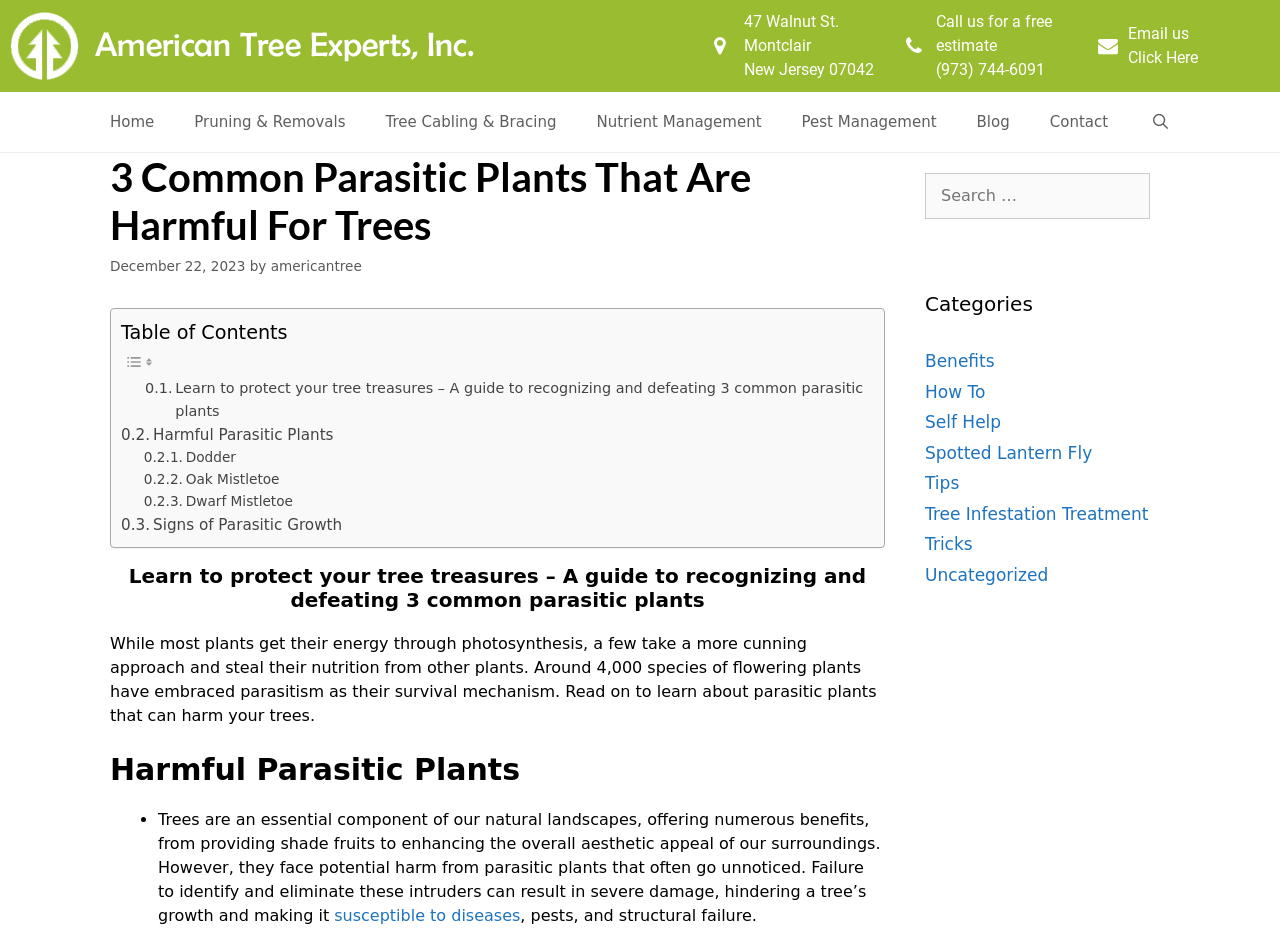Use the information in the screenshot to answer the question comprehensively: What is the purpose of the 'Table of Contents' section?

I found the purpose of the 'Table of Contents' section by looking at its location and content. It is placed at the top of the article and contains links to different sections of the article, allowing the reader to navigate easily.